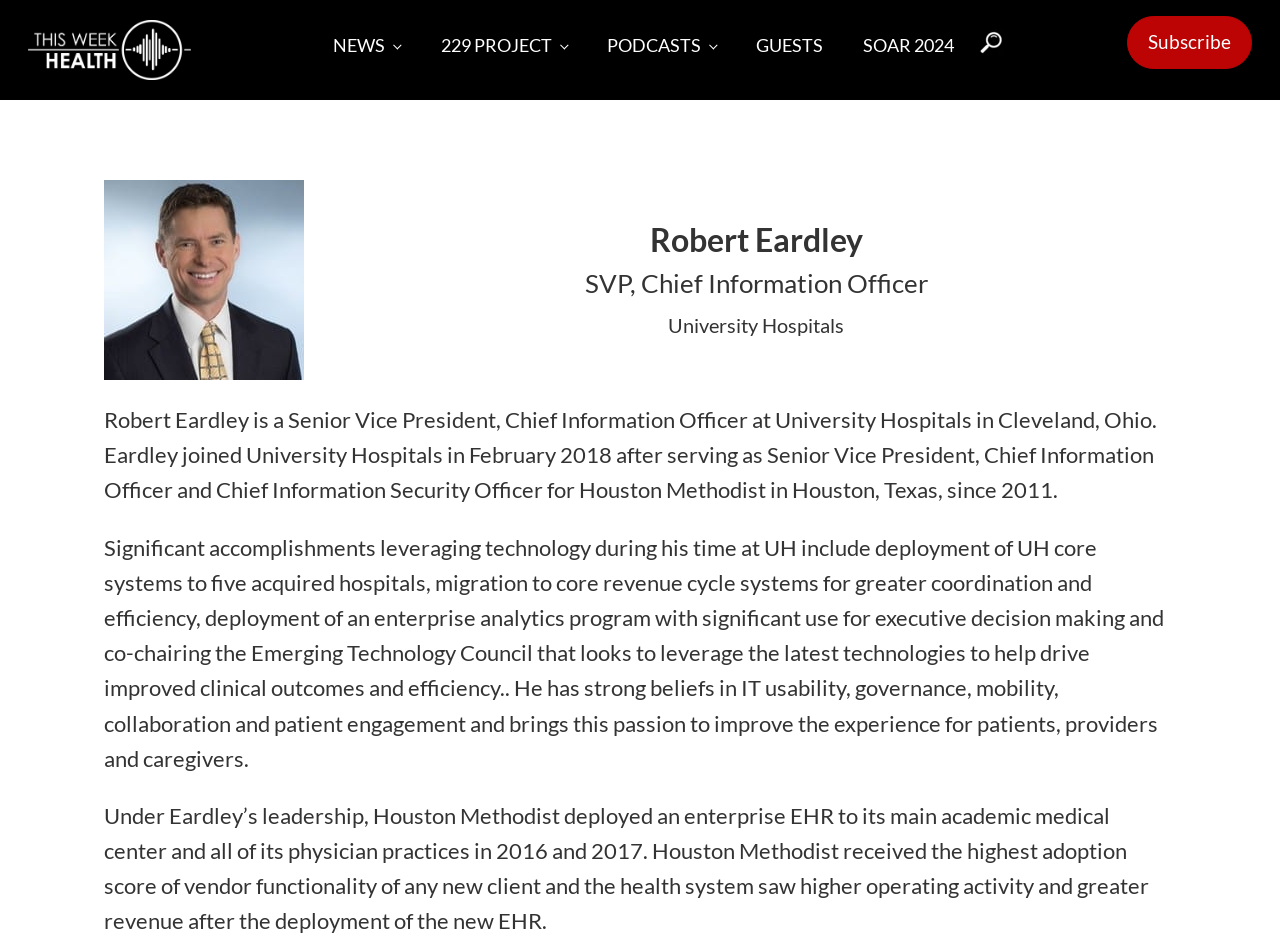Where did Robert Eardley work before University Hospitals?
Please respond to the question thoroughly and include all relevant details.

According to the webpage, Robert Eardley joined University Hospitals in February 2018 after serving as Senior Vice President, Chief Information Officer and Chief Information Security Officer for Houston Methodist in Houston, Texas, since 2011.